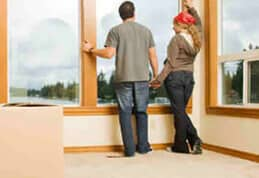What is the woman resting against?
Based on the screenshot, provide a one-word or short-phrase response.

The wall